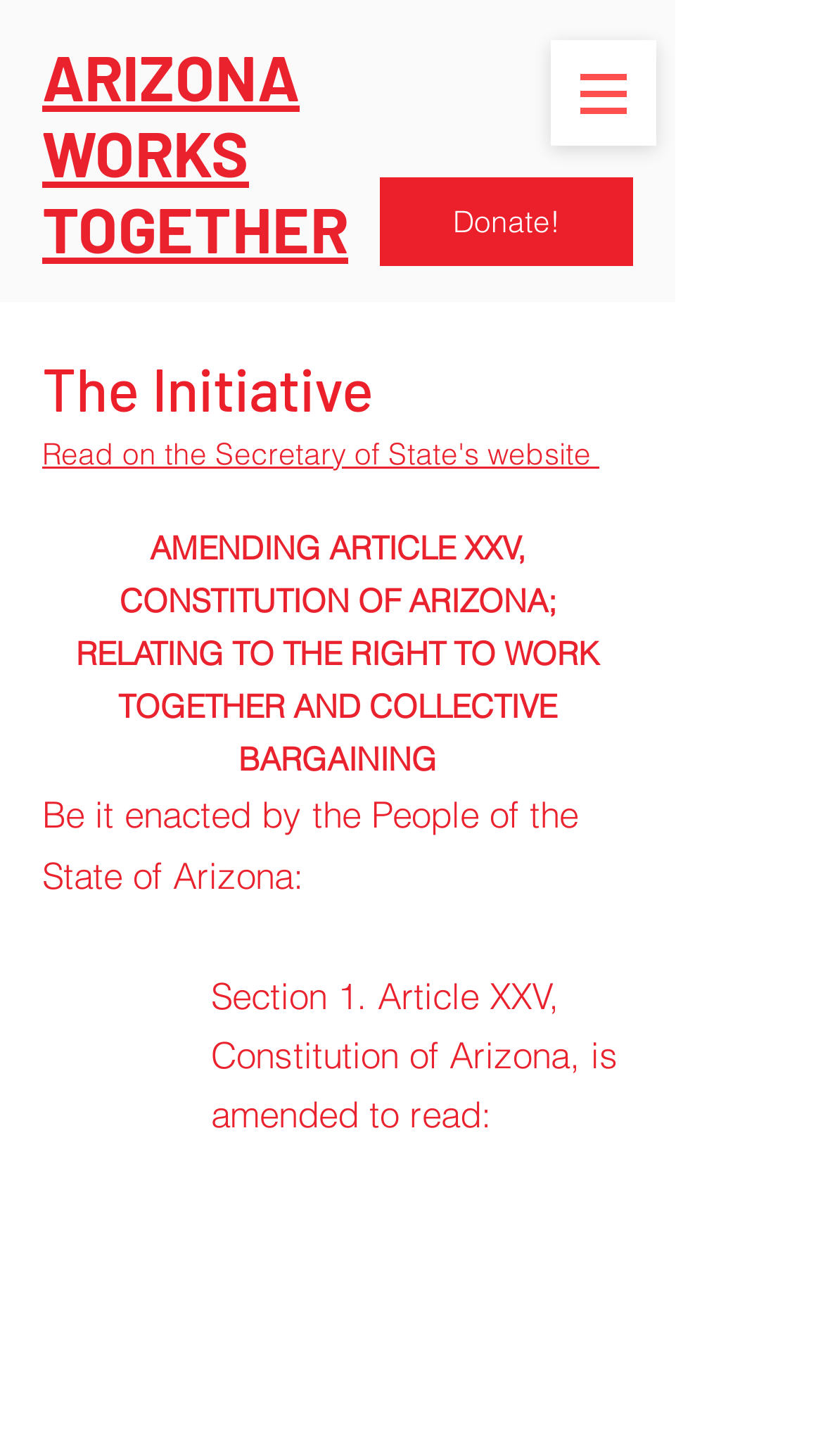Answer the question below with a single word or a brief phrase: 
What is the relation to the Constitution of Arizona?

Amending Article XXV